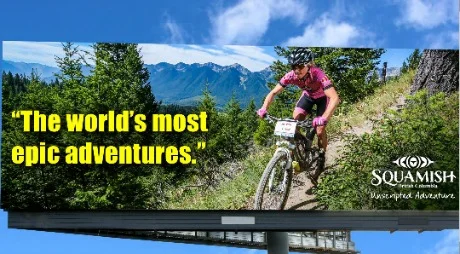What is the reputation of Squamish?
Using the information from the image, answer the question thoroughly.

The bold text on the billboard reads, 'The world's most epic adventures,' highlighting Squamish's reputation as a premier destination for outdoor enthusiasts, which implies that Squamish is well-known for its exciting outdoor activities and breathtaking landscapes.